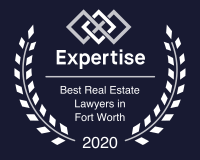Describe all the aspects of the image extensively.

This image features a prestigious award badge from Expertise, highlighting the firm as one of the "Best Real Estate Lawyers in Fort Worth" for the year 2020. The badge is visually striking, set against a dark blue background, with elegant laurel leaves framing the announcement of expertise. The central design includes an intricate logo followed by the word "Expertise" in bold lettering, reinforcing the firm's recognized status in the field of real estate law. This distinction reflects a commitment to excellence and is likely to enhance the firm's reputation and credibility within the legal community.